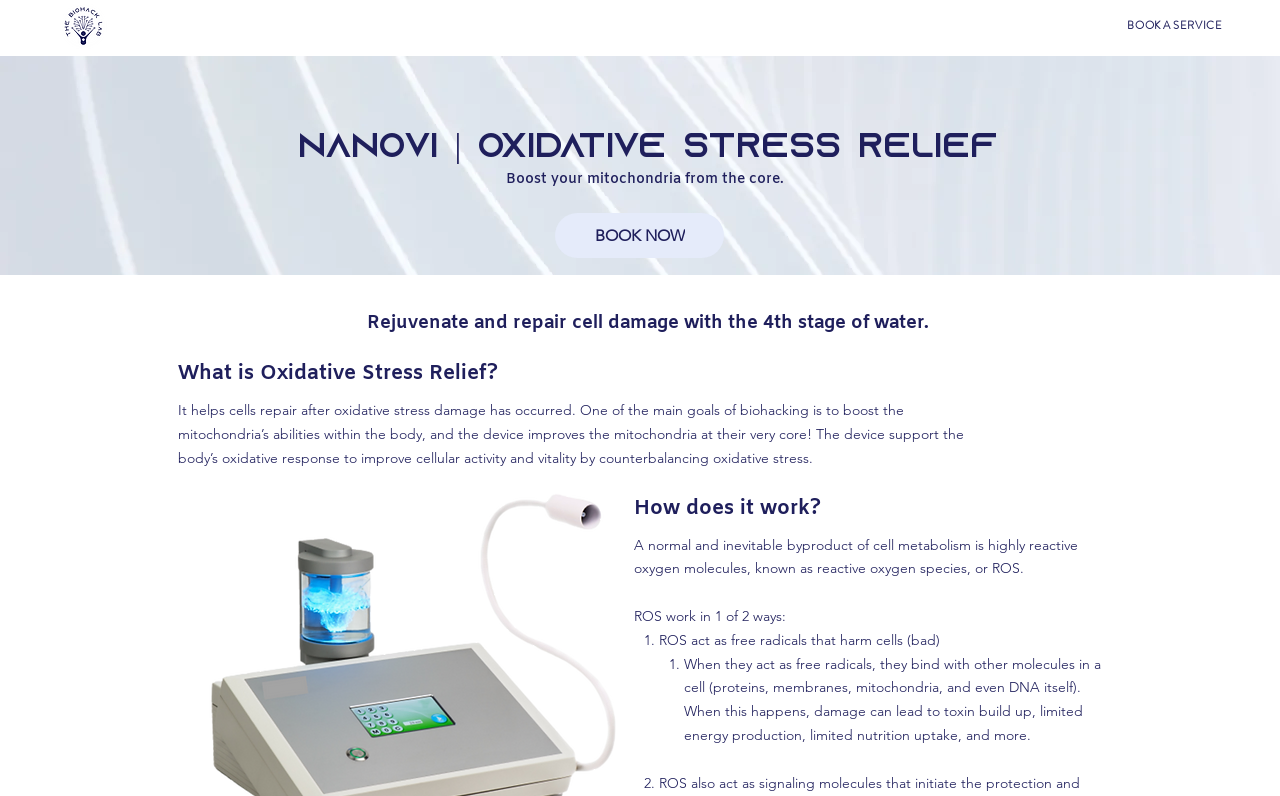Could you indicate the bounding box coordinates of the region to click in order to complete this instruction: "Open the 'Shop' page".

[0.76, 0.005, 0.839, 0.068]